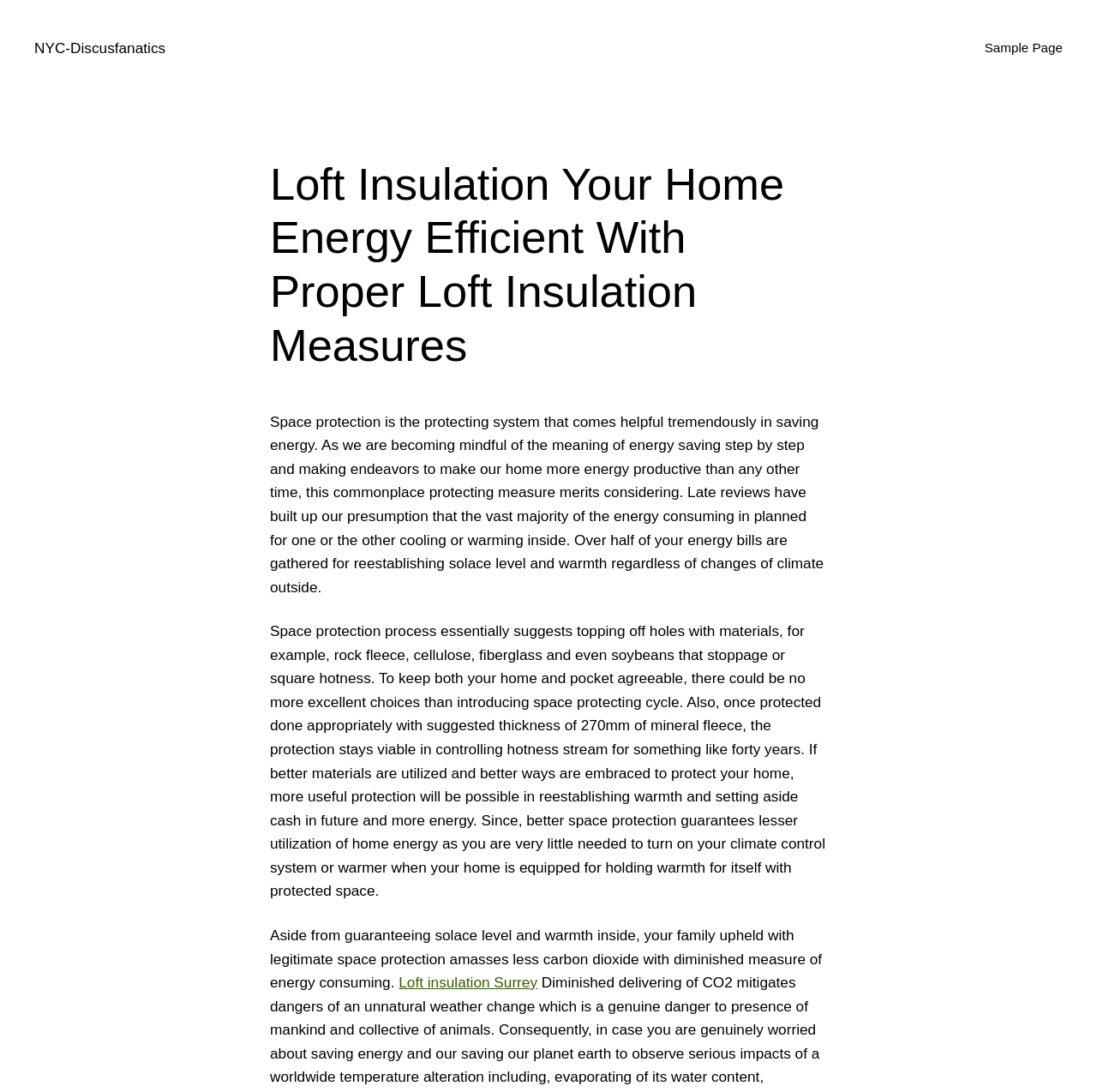Answer this question in one word or a short phrase: What is the link at the bottom of the page?

Loft insulation Surrey